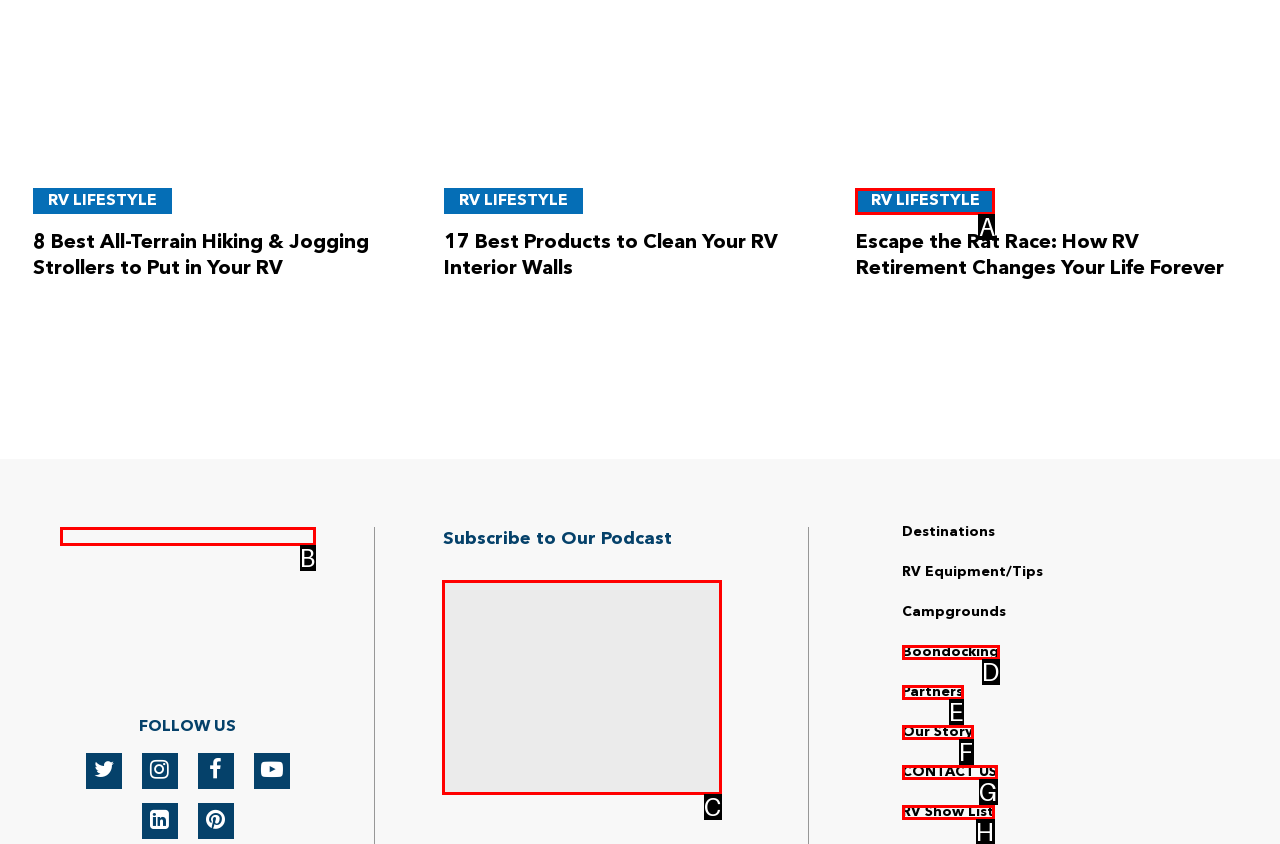Determine which option aligns with the description: Vickie Felton. Provide the letter of the chosen option directly.

None